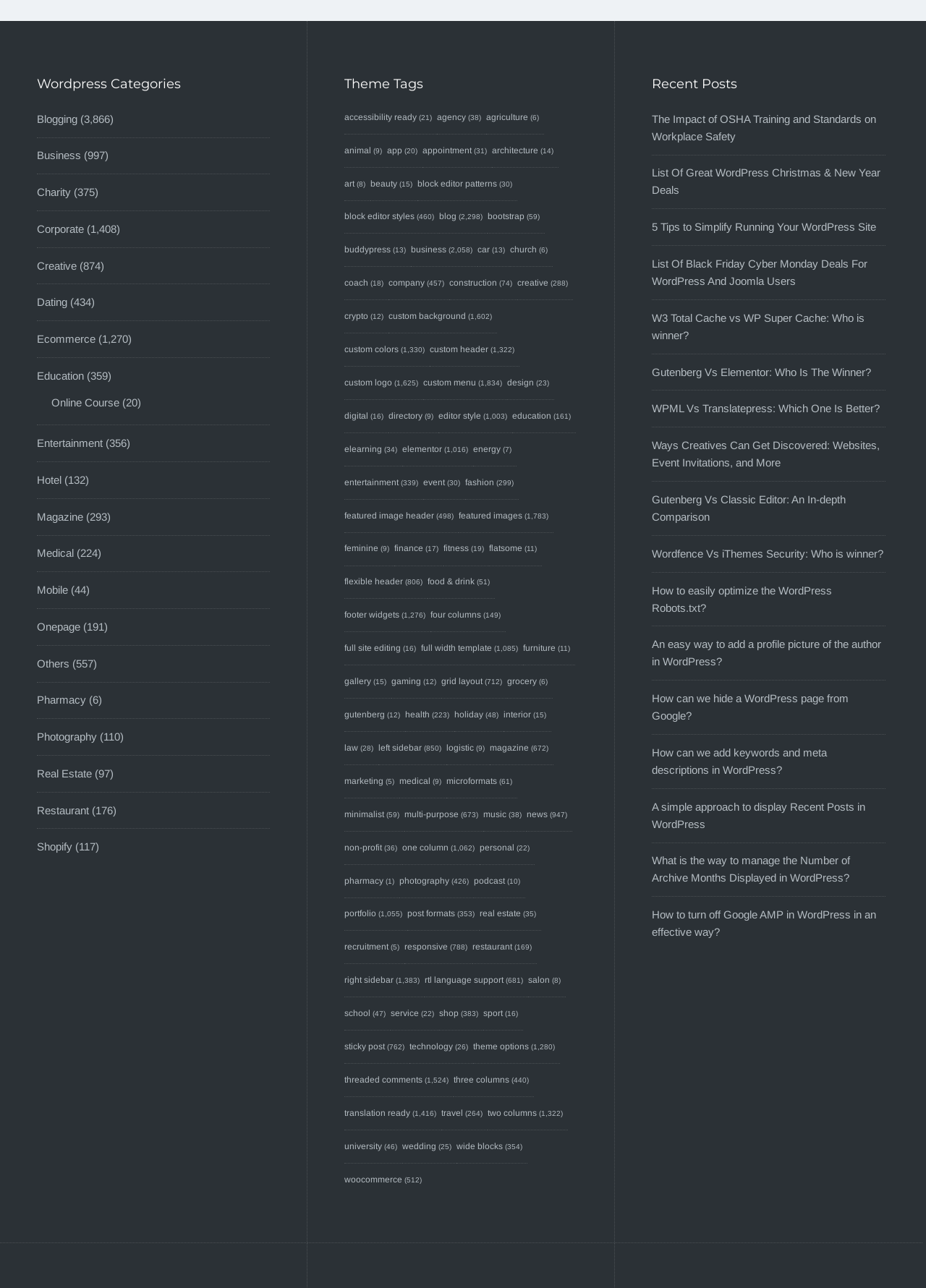Provide a brief response in the form of a single word or phrase:
Is there a category for 'Online Course'?

Yes